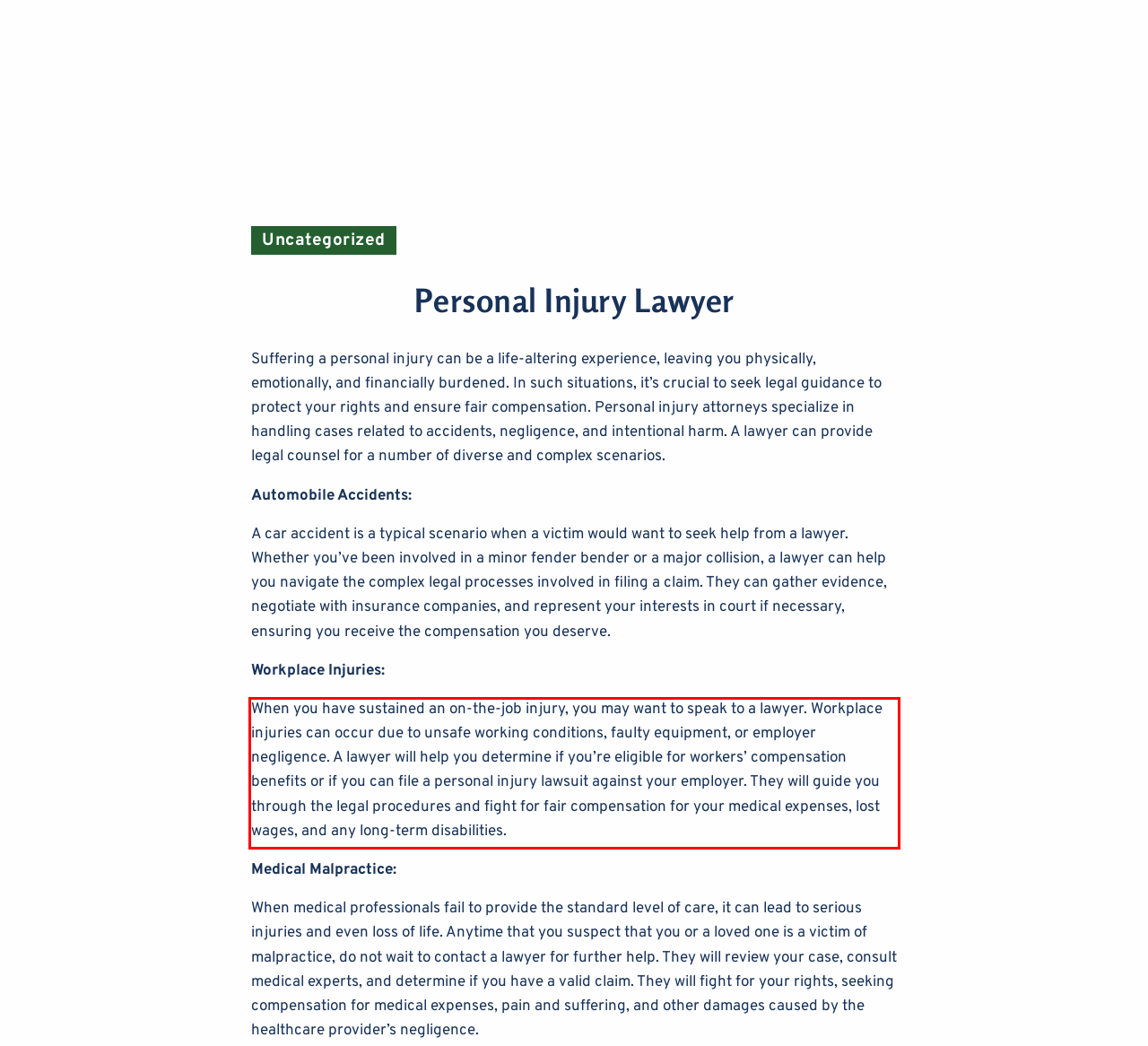Please identify the text within the red rectangular bounding box in the provided webpage screenshot.

When you have sustained an on-the-job injury, you may want to speak to a lawyer. Workplace injuries can occur due to unsafe working conditions, faulty equipment, or employer negligence. A lawyer will help you determine if you’re eligible for workers’ compensation benefits or if you can file a personal injury lawsuit against your employer. They will guide you through the legal procedures and fight for fair compensation for your medical expenses, lost wages, and any long-term disabilities.